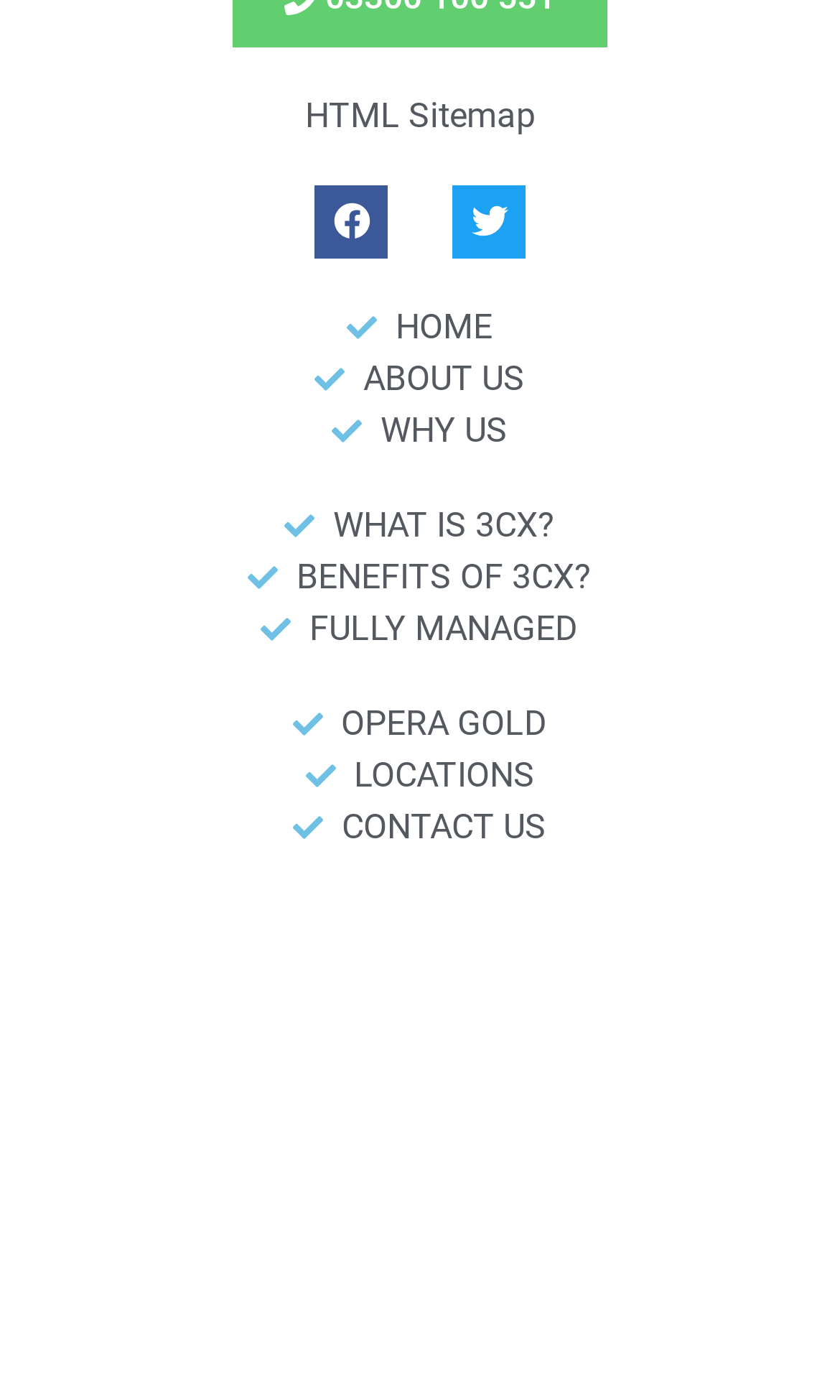Use a single word or phrase to answer the question: 
What is the last link on the webpage?

CONTACT US